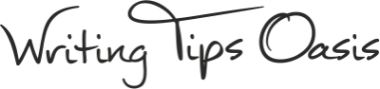Could you please study the image and provide a detailed answer to the question:
What is emphasized in the logo?

The caption states that the word 'Oasis' is slightly more emphasized in the logo, suggesting a refuge for writers seeking guidance and inspiration.